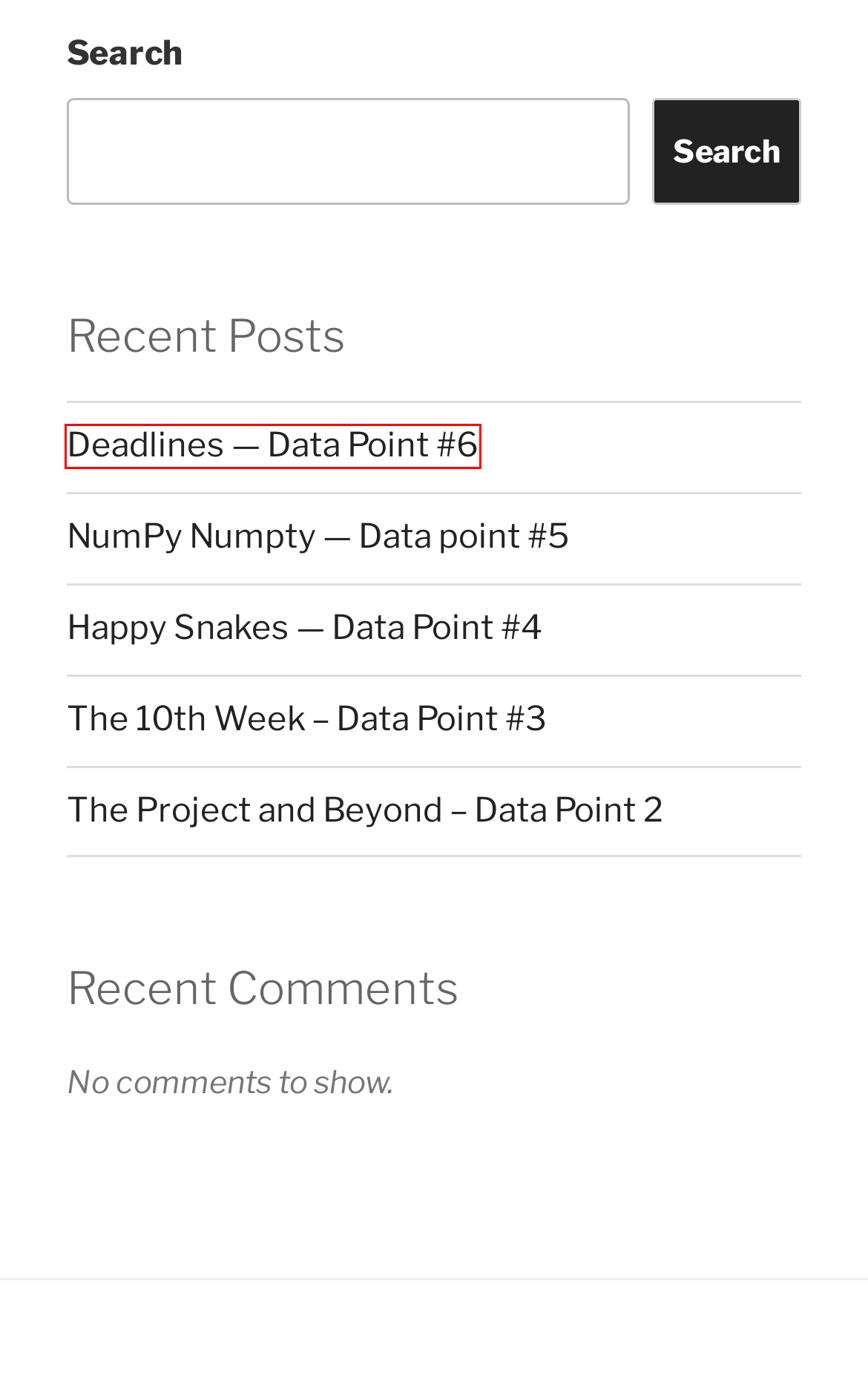Examine the screenshot of the webpage, which has a red bounding box around a UI element. Select the webpage description that best fits the new webpage after the element inside the red bounding box is clicked. Here are the choices:
A. Duh Data – Just a newbie learning the data scene.
B. March 2023 – Duh Data
C. The 10th Week – Data Point #3 – Duh Data
D. Happy Snakes — Data Point #4 – Duh Data
E. Uncategorized – Duh Data
F. The Project and Beyond – Data Point 2 – Duh Data
G. Deadlines — Data Point #6 – Duh Data
H. NumPy Numpty — Data point #5 – Duh Data

G